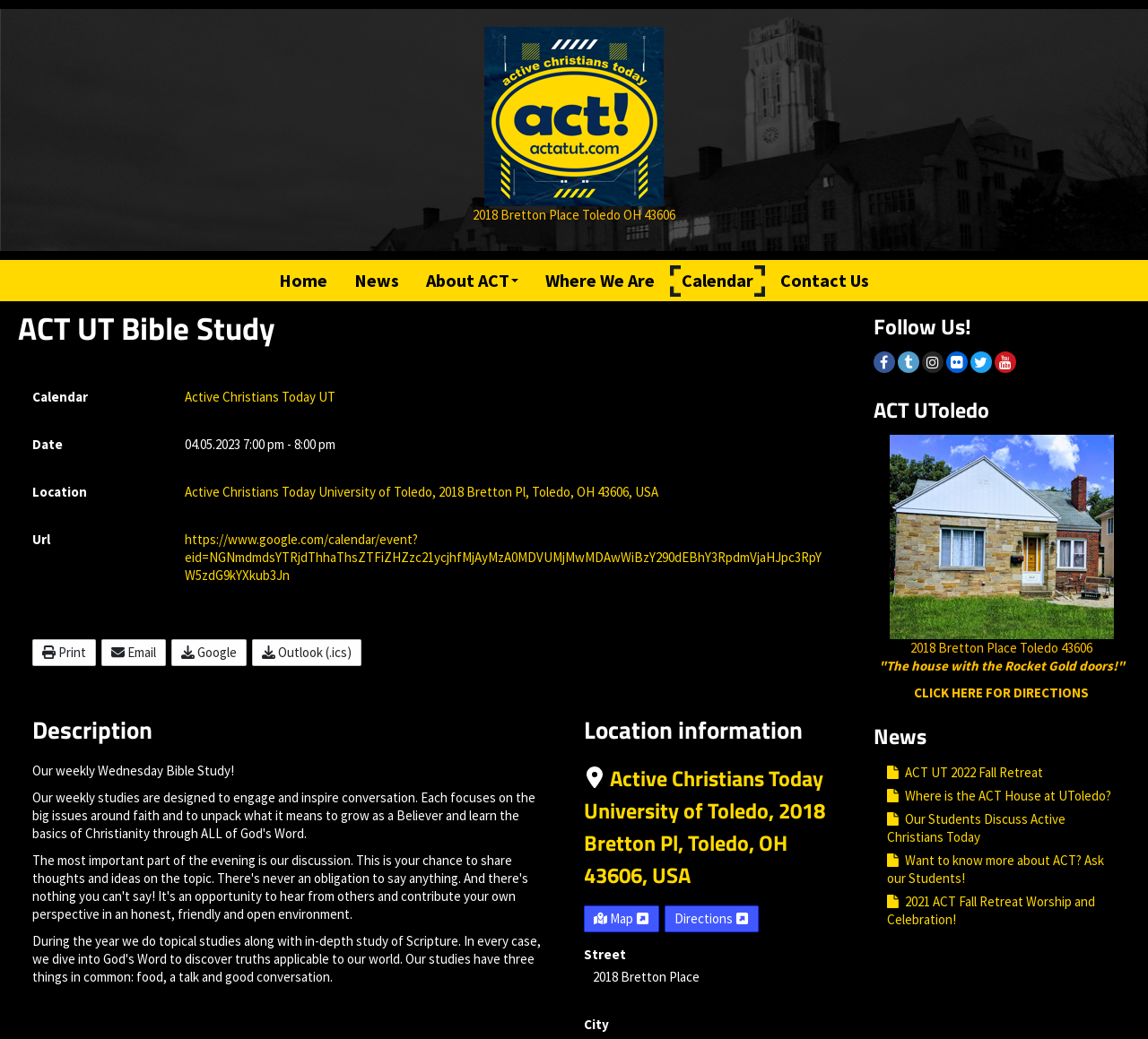Identify the headline of the webpage and generate its text content.

ACT UT Bible Study